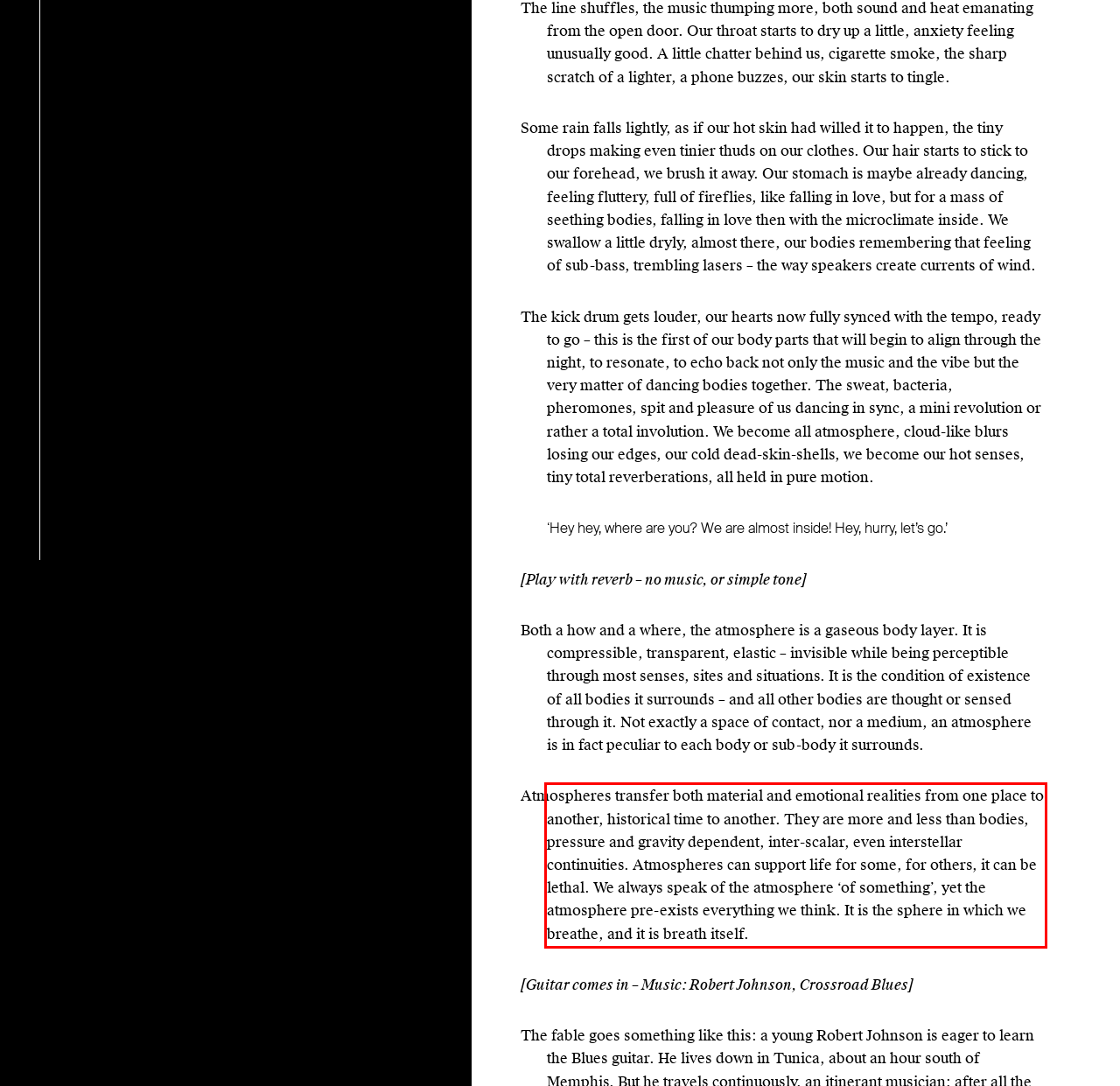Review the screenshot of the webpage and recognize the text inside the red rectangle bounding box. Provide the extracted text content.

Atmospheres transfer both material and emotional realities from one place to another, historical time to another. They are more and less than bodies, pressure and gravity dependent, inter-scalar, even interstellar continuities. Atmospheres can support life for some, for others, it can be lethal. We always speak of the atmosphere ‘of something’, yet the atmosphere pre-exists everything we think. It is the sphere in which we breathe, and it is breath itself.